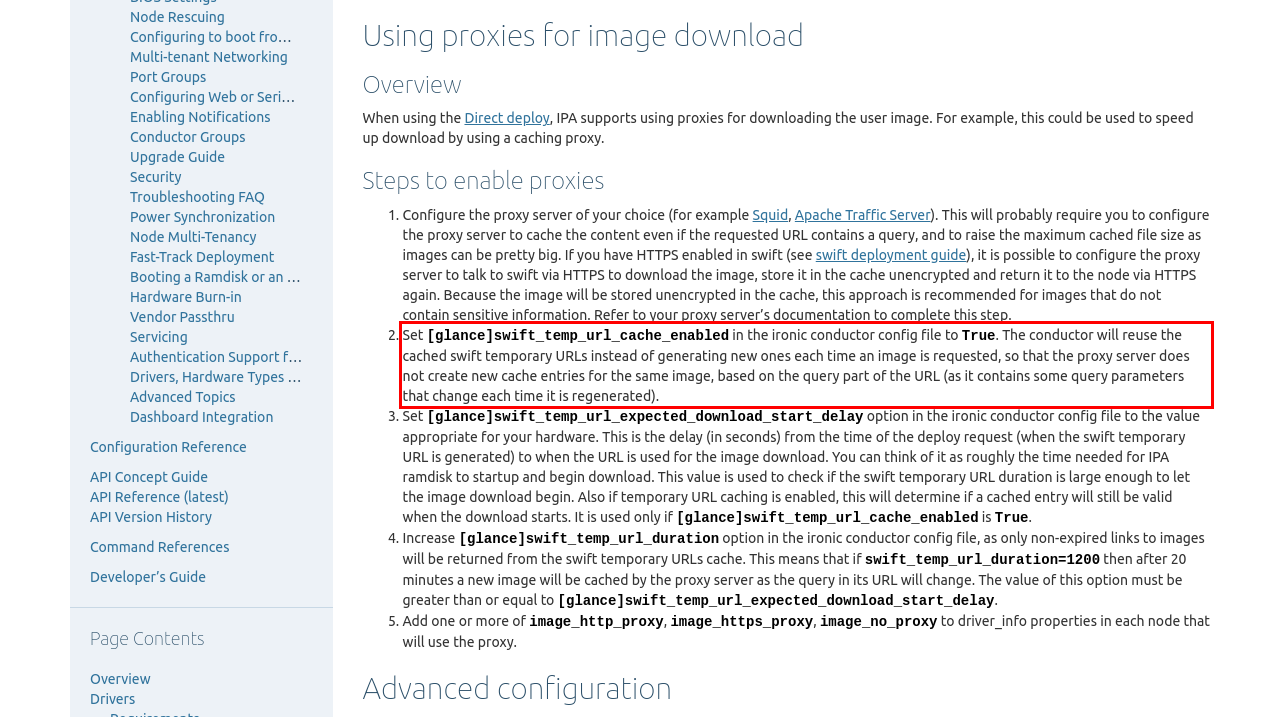You have a screenshot of a webpage where a UI element is enclosed in a red rectangle. Perform OCR to capture the text inside this red rectangle.

Set [glance]swift_temp_url_cache_enabled in the ironic conductor config file to True. The conductor will reuse the cached swift temporary URLs instead of generating new ones each time an image is requested, so that the proxy server does not create new cache entries for the same image, based on the query part of the URL (as it contains some query parameters that change each time it is regenerated).